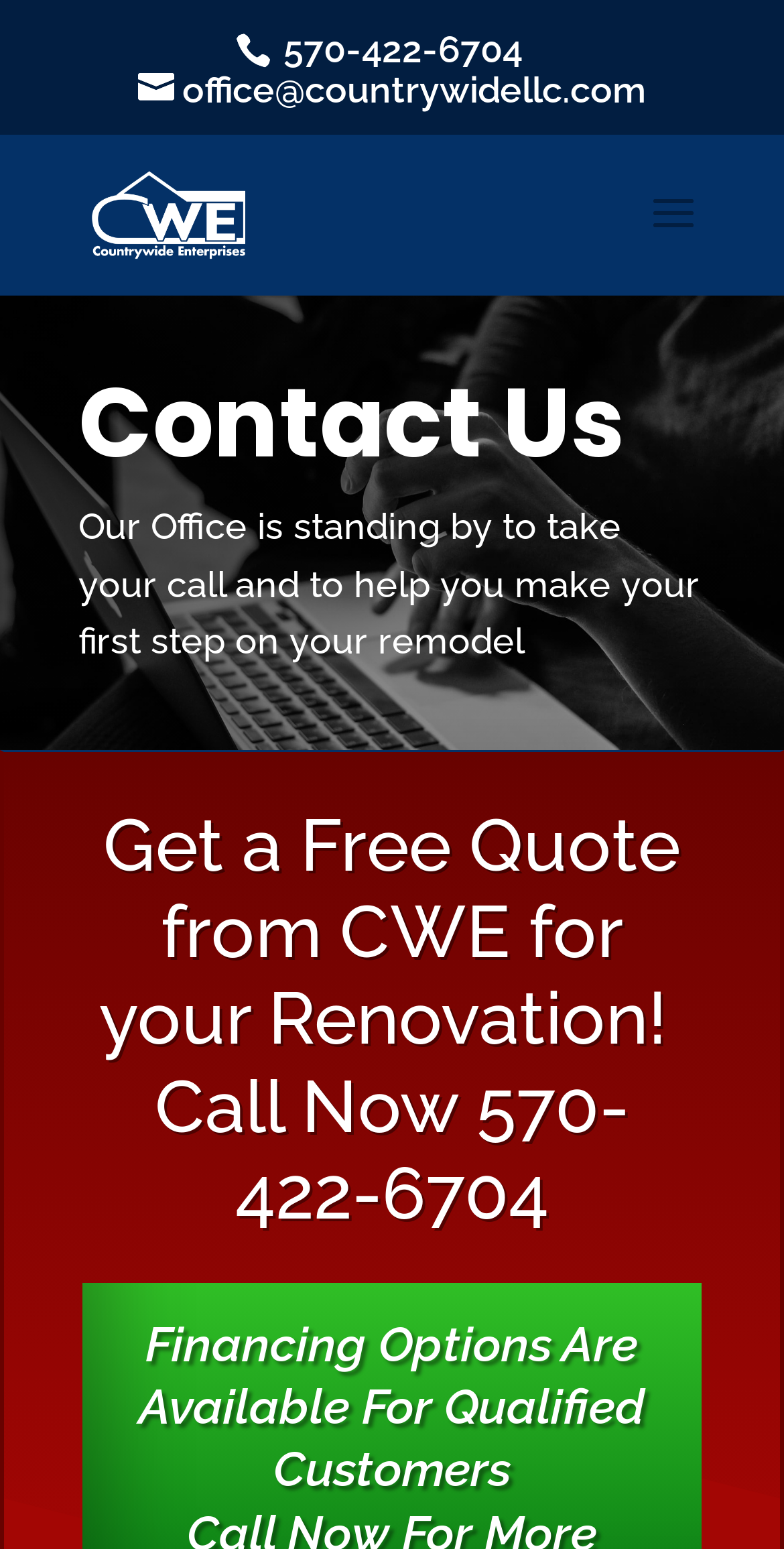What is the phone number to call for a free quote?
Answer the question with a detailed explanation, including all necessary information.

I found the phone number by looking at the heading that says 'Get a Free Quote from CWE for your Renovation! Call Now 570-422-6704'.